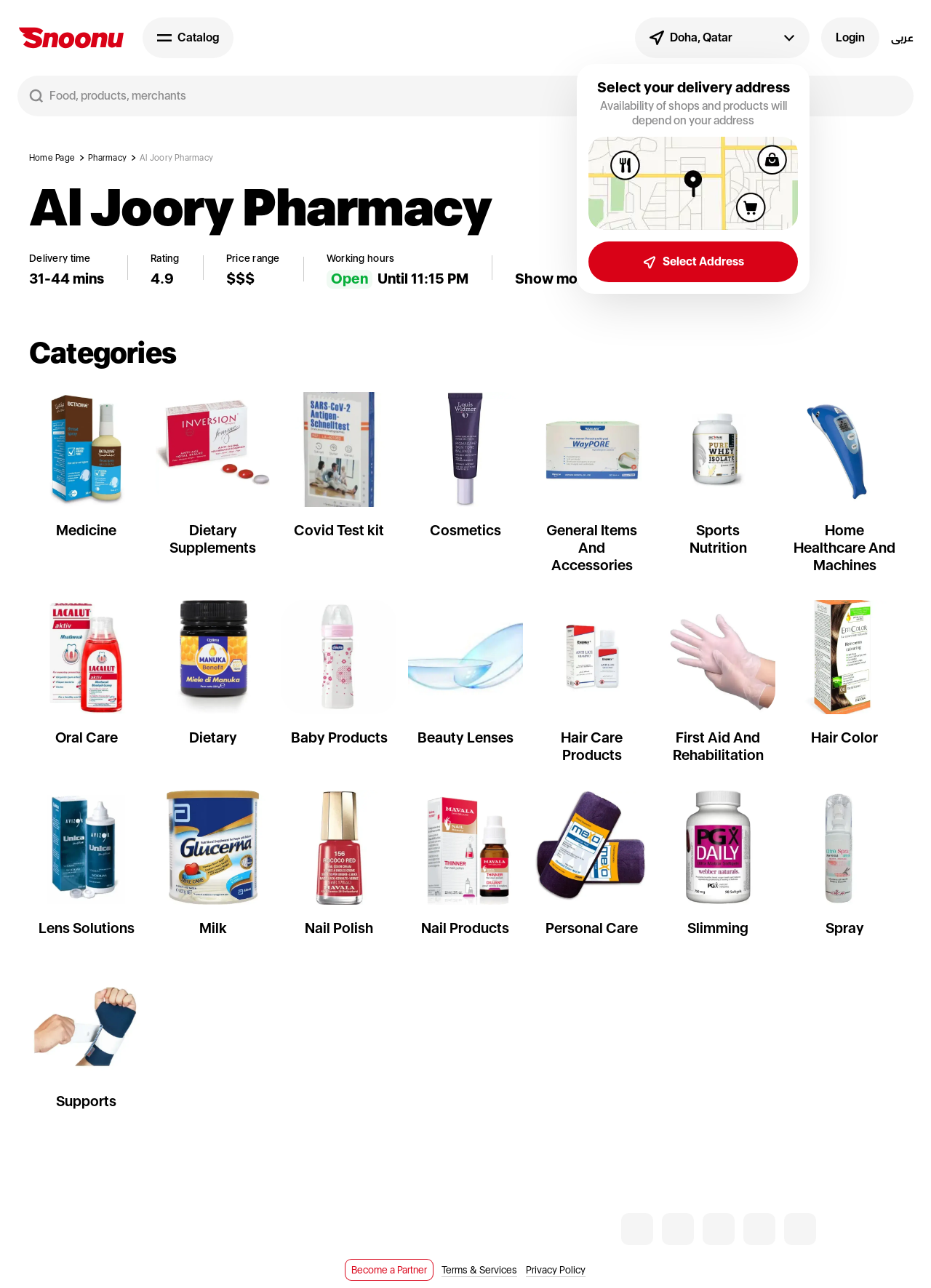How many categories of products are displayed?
Could you please answer the question thoroughly and with as much detail as possible?

The number of categories of products can be counted by looking at the links with images that have texts such as 'Medicine', 'Dietary Supplements', 'Covid Test kit', and so on, which are all categories of products.